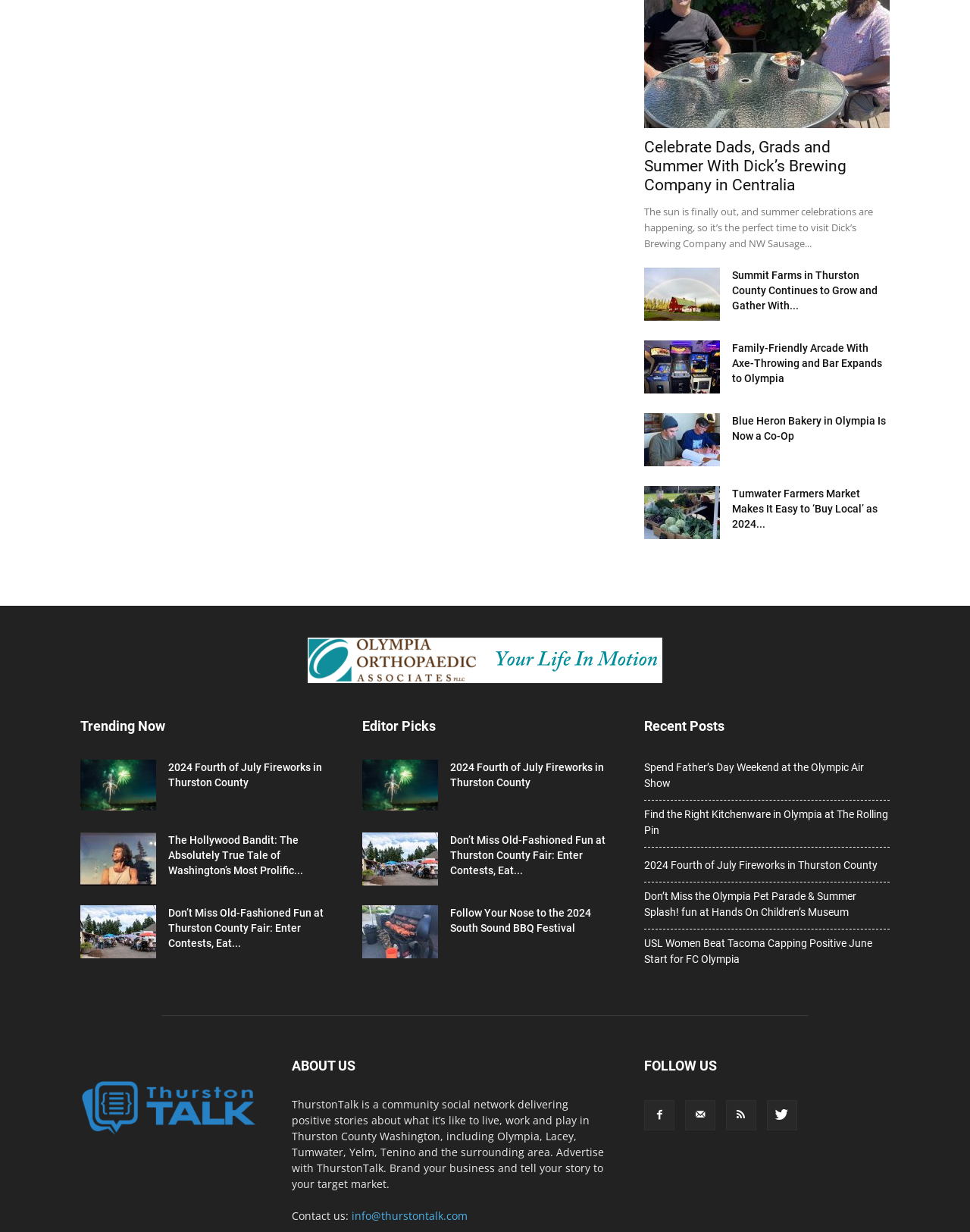Locate the bounding box coordinates of the segment that needs to be clicked to meet this instruction: "Follow ThurstonTalk on Facebook".

[0.664, 0.893, 0.695, 0.918]